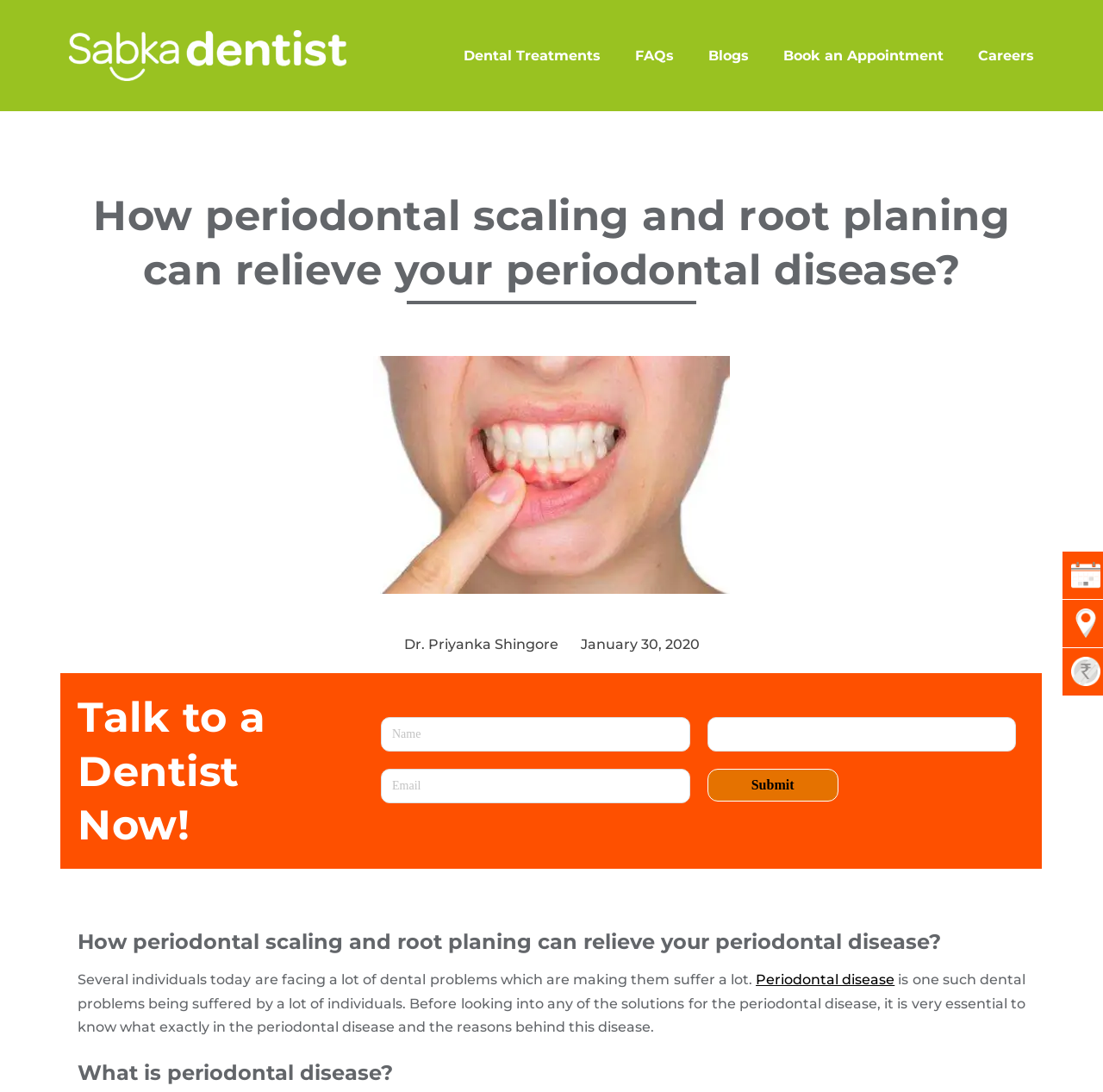Please predict the bounding box coordinates of the element's region where a click is necessary to complete the following instruction: "Click the 'Dental Treatments' link". The coordinates should be represented by four float numbers between 0 and 1, i.e., [left, top, right, bottom].

[0.42, 0.04, 0.545, 0.062]